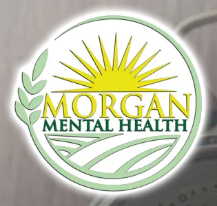Based on what you see in the screenshot, provide a thorough answer to this question: What is the name of the organization?

The caption explicitly states that the logo features the name 'MORGAN' in bold, green lettering, accompanied by the words 'MENTAL HEALTH', which clearly indicates the name of the organization.